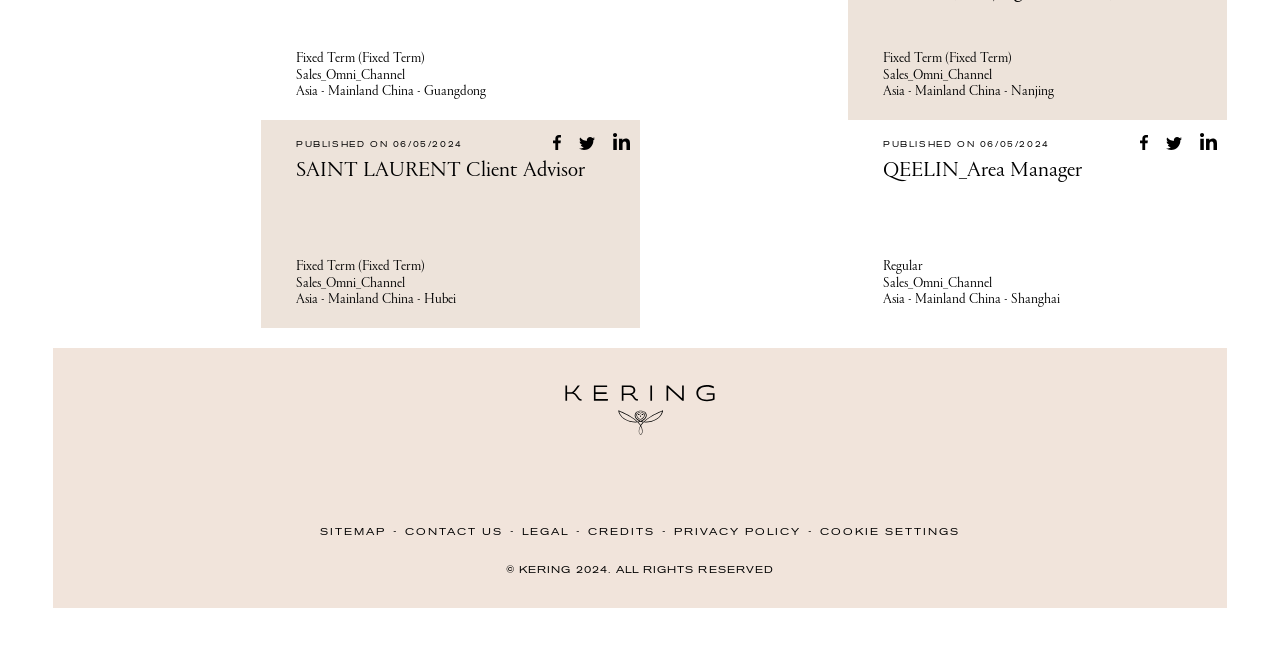What type of job is SAINT LAURENT Client Advisor?
Give a detailed and exhaustive answer to the question.

Based on the webpage, I can see that the job title 'SAINT LAURENT Client Advisor' is listed under the category 'Sales_Omni_Channel', which suggests that the job is related to sales.